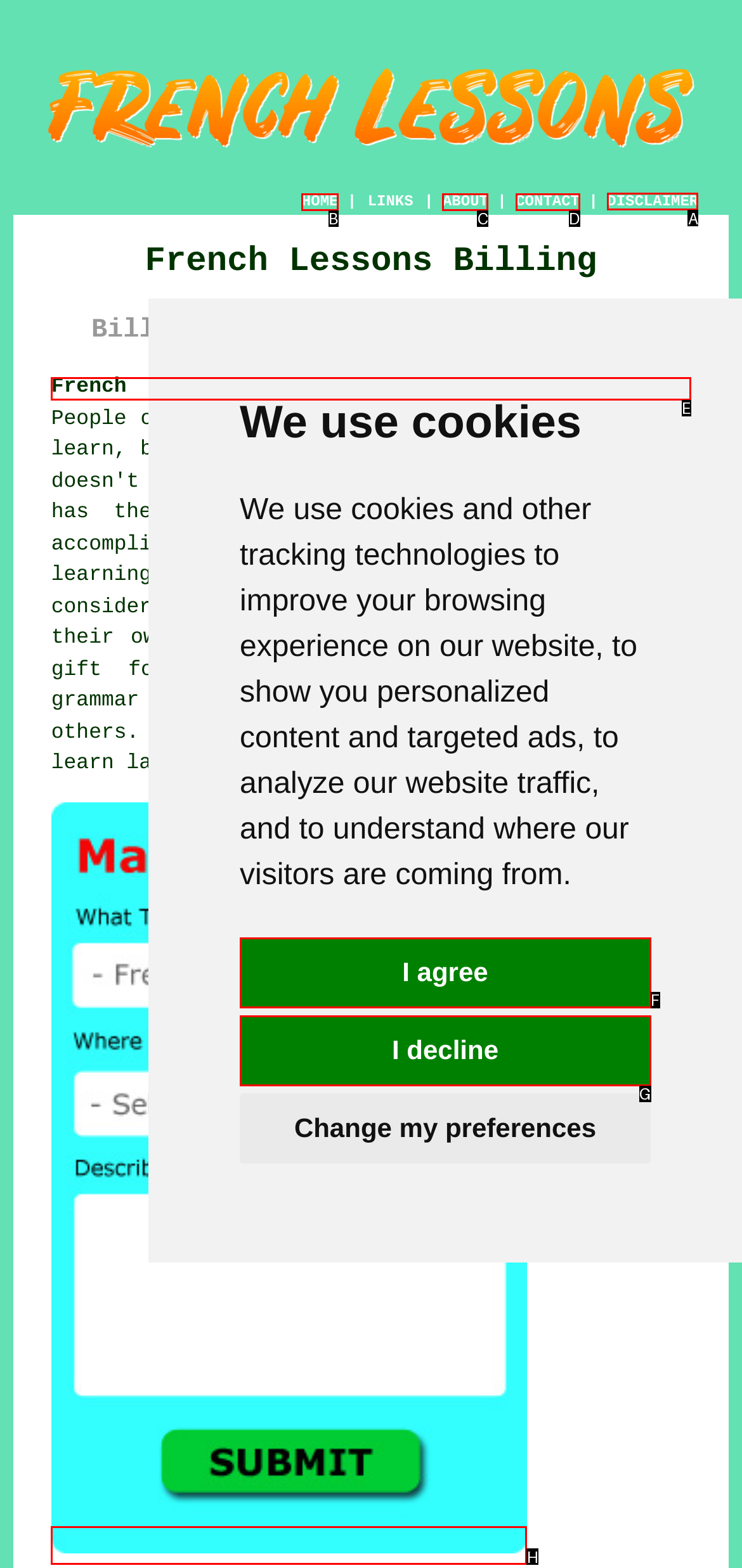Select the option I need to click to accomplish this task: click DISCLAIMER
Provide the letter of the selected choice from the given options.

A